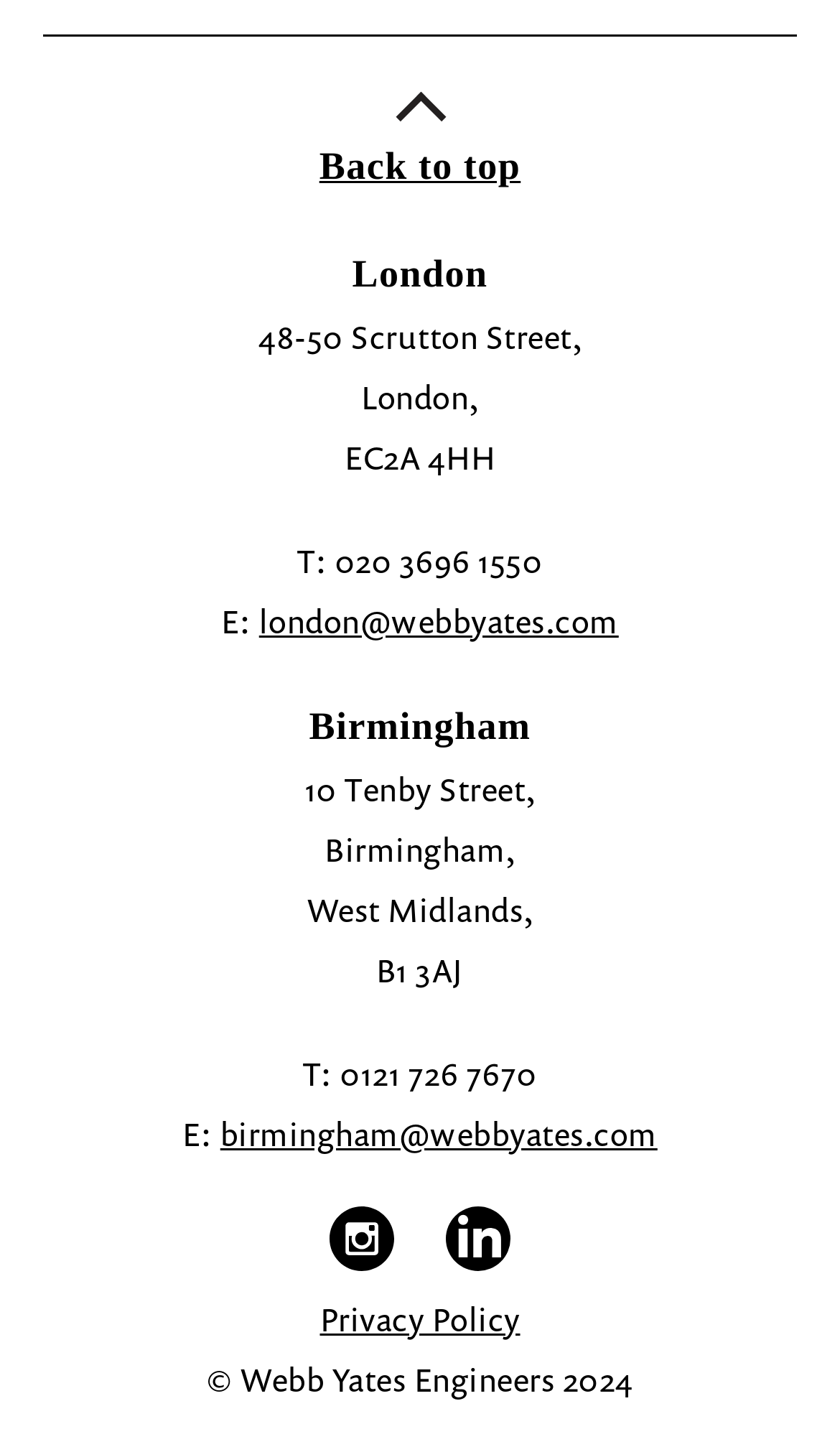Answer the question in a single word or phrase:
How many offices are listed?

2